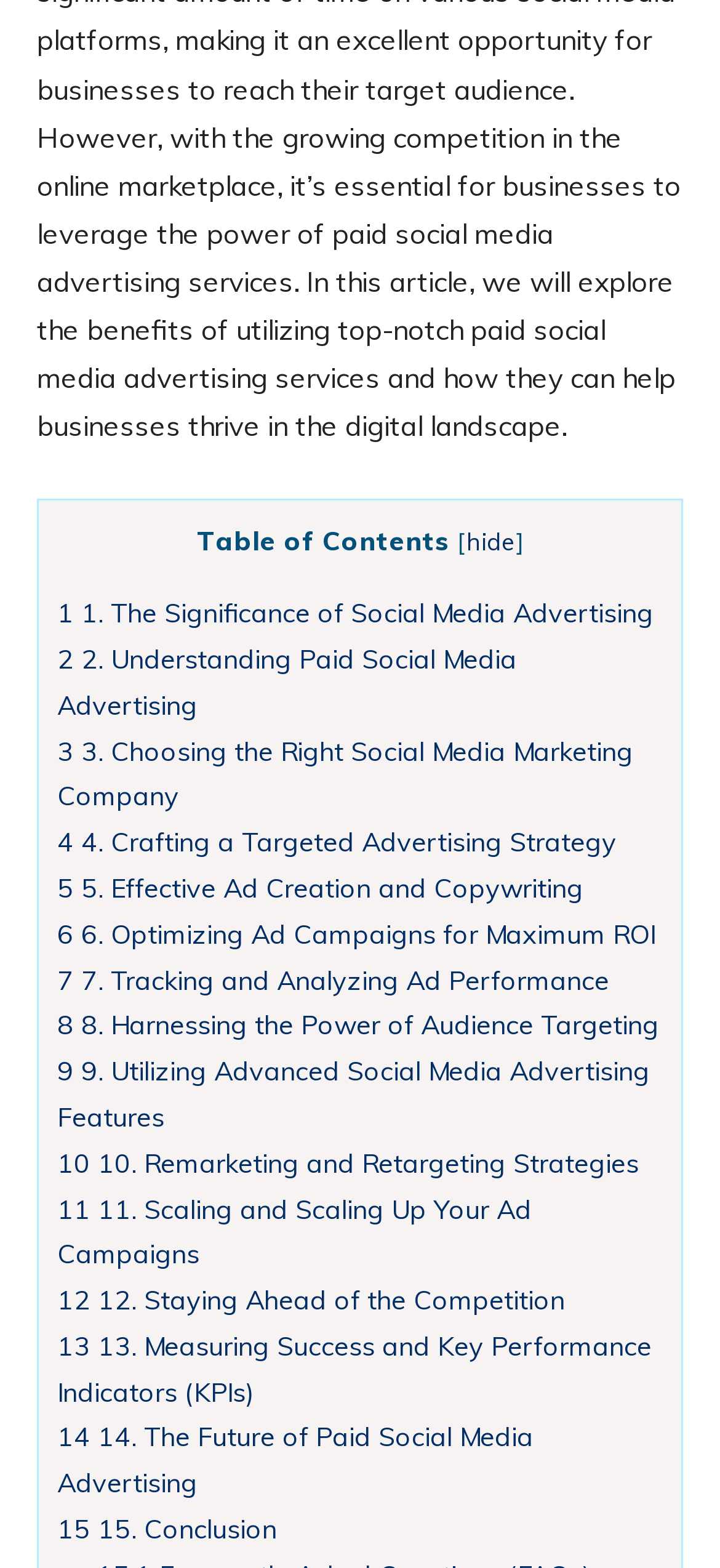Please respond to the question using a single word or phrase:
How many chapters are in this guide?

15